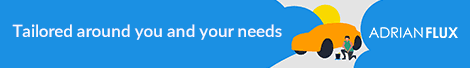Please give a one-word or short phrase response to the following question: 
What type of graphic is below the text?

Car